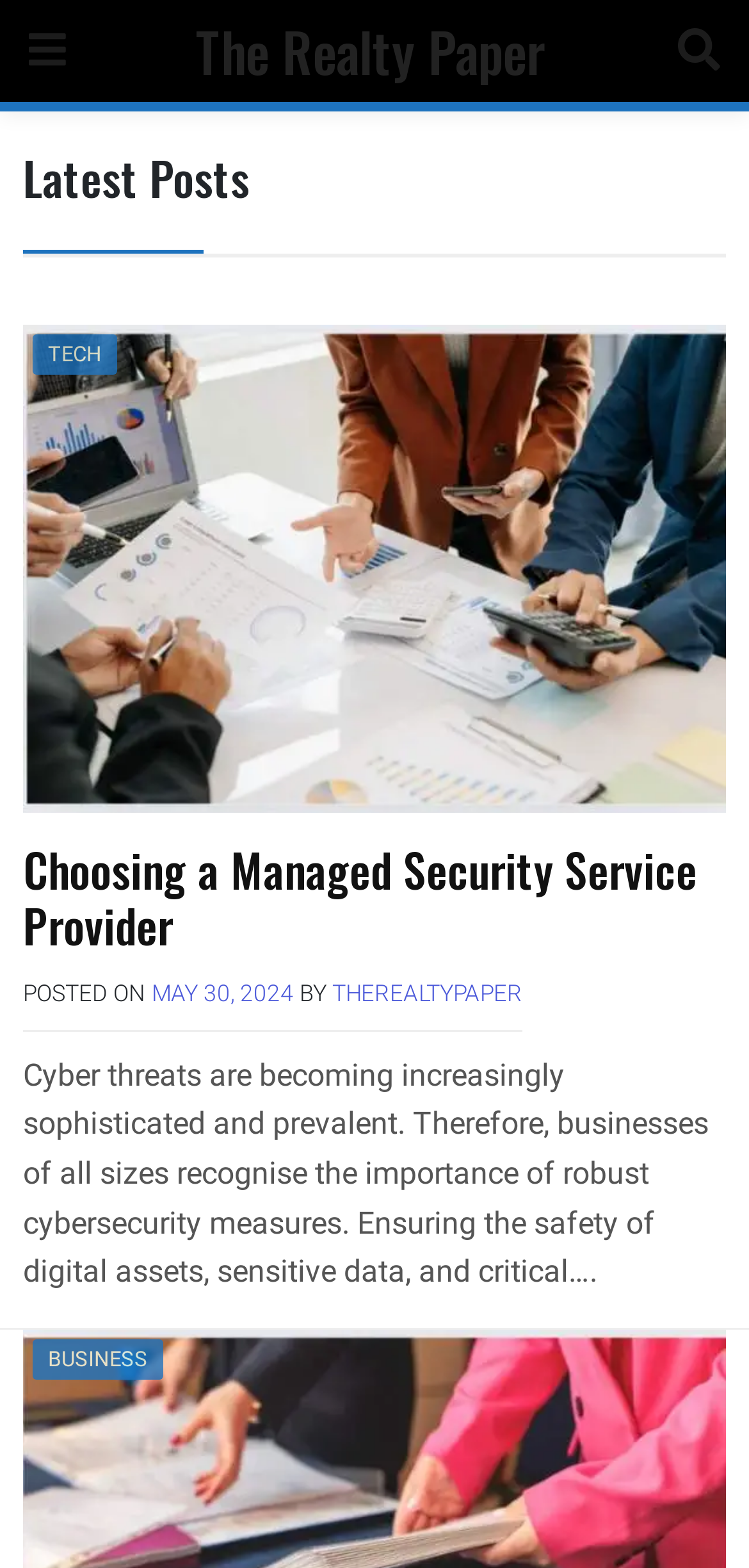Who is the author of the post 'Choosing a Managed Security Service Provider'?
Please answer the question with a detailed response using the information from the screenshot.

The author of the post 'Choosing a Managed Security Service Provider' is 'THEREALTYPAPER' as indicated by the link 'THEREALTYPAPER' with bounding box coordinates [0.444, 0.625, 0.697, 0.642]